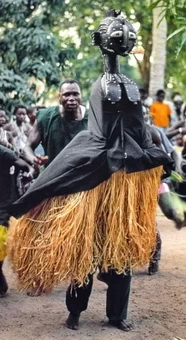What is the mood of the onlookers?
Answer the question with a detailed and thorough explanation.

The faces of the onlookers, both men and women, express joy and enthusiasm, indicating that they are fully immersed in the experience and enjoying the cultural performance.